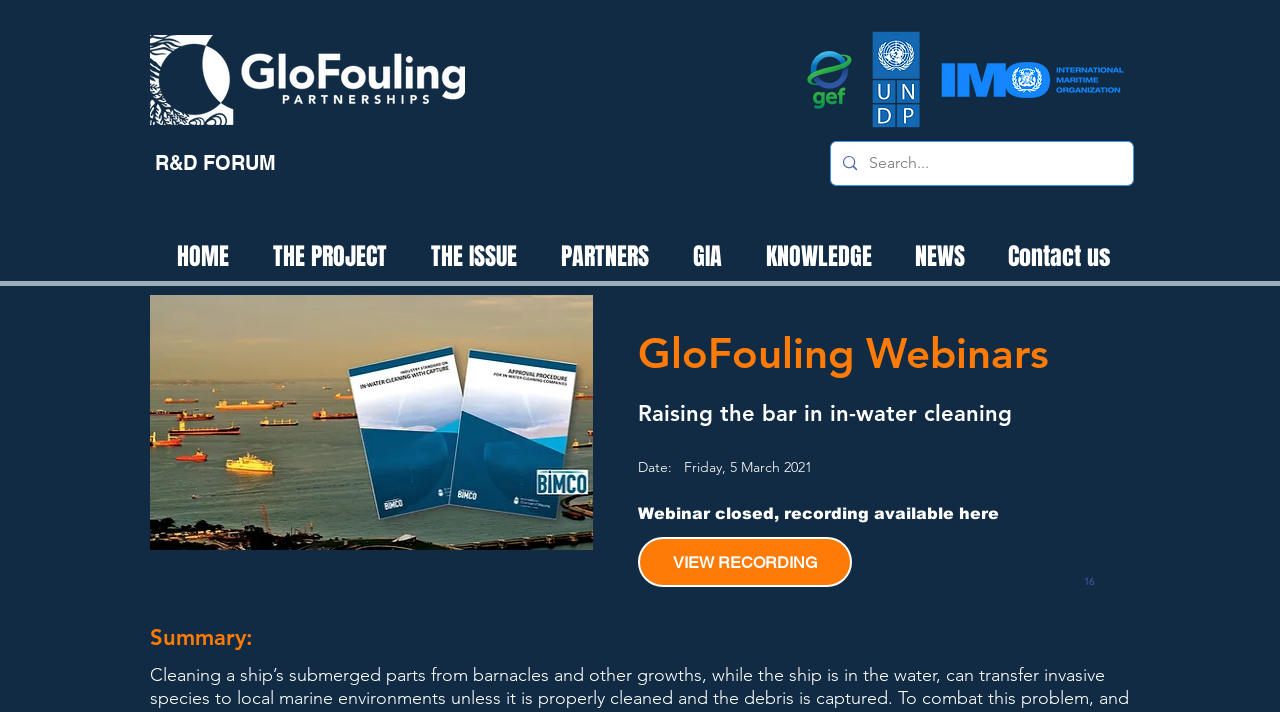Calculate the bounding box coordinates for the UI element based on the following description: "KNOWLEDGE". Ensure the coordinates are four float numbers between 0 and 1, i.e., [left, top, right, bottom].

[0.581, 0.337, 0.698, 0.371]